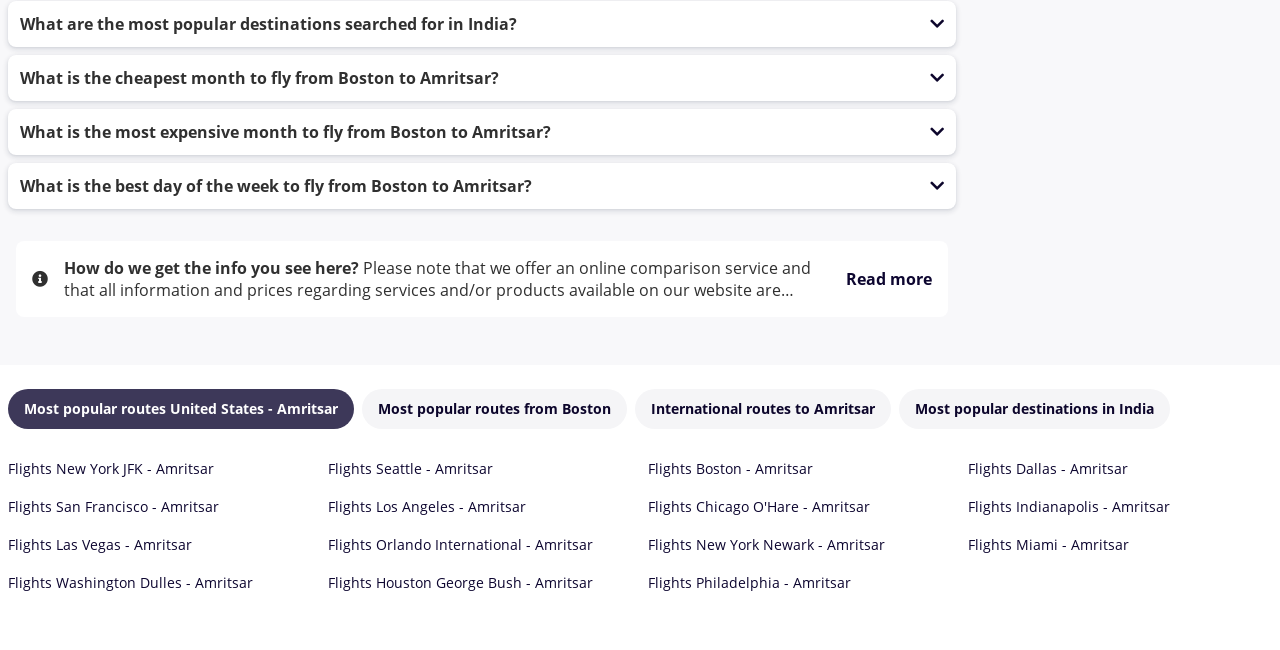Please identify the bounding box coordinates of where to click in order to follow the instruction: "Click on 'Terms and Conditions'".

[0.111, 0.565, 0.241, 0.597]